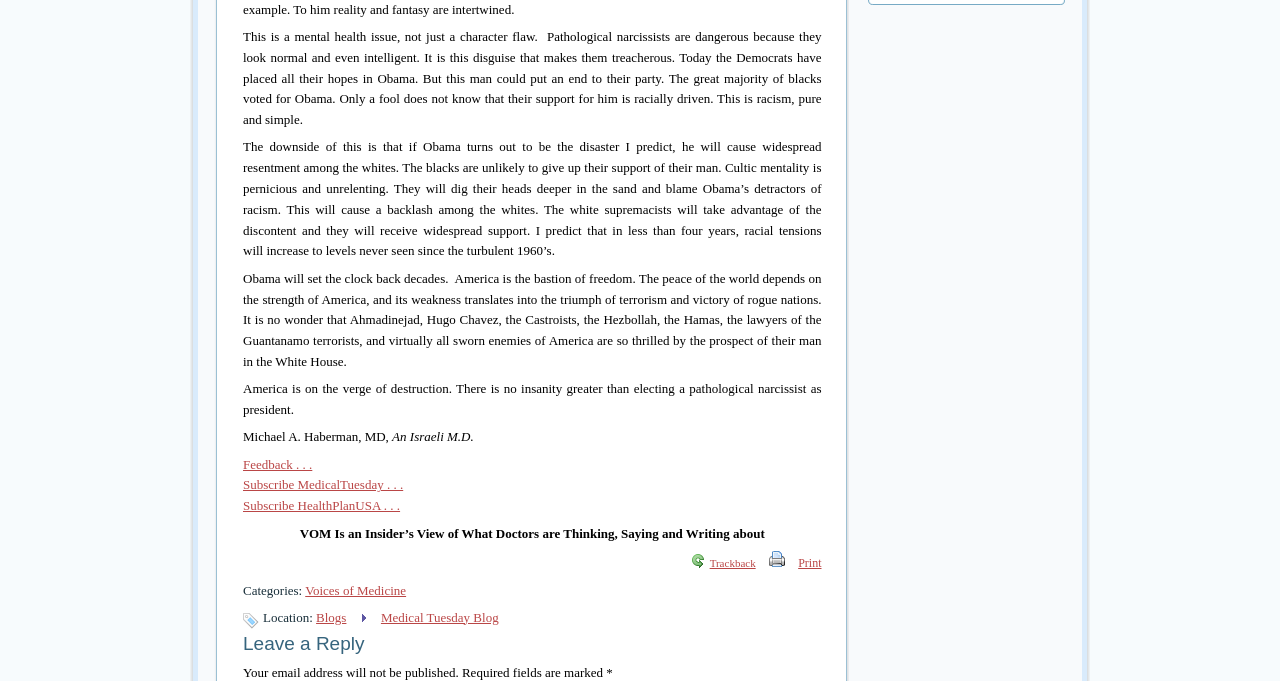Identify the bounding box coordinates of the element that should be clicked to fulfill this task: "See the alternatives". The coordinates should be provided as four float numbers between 0 and 1, i.e., [left, top, right, bottom].

None